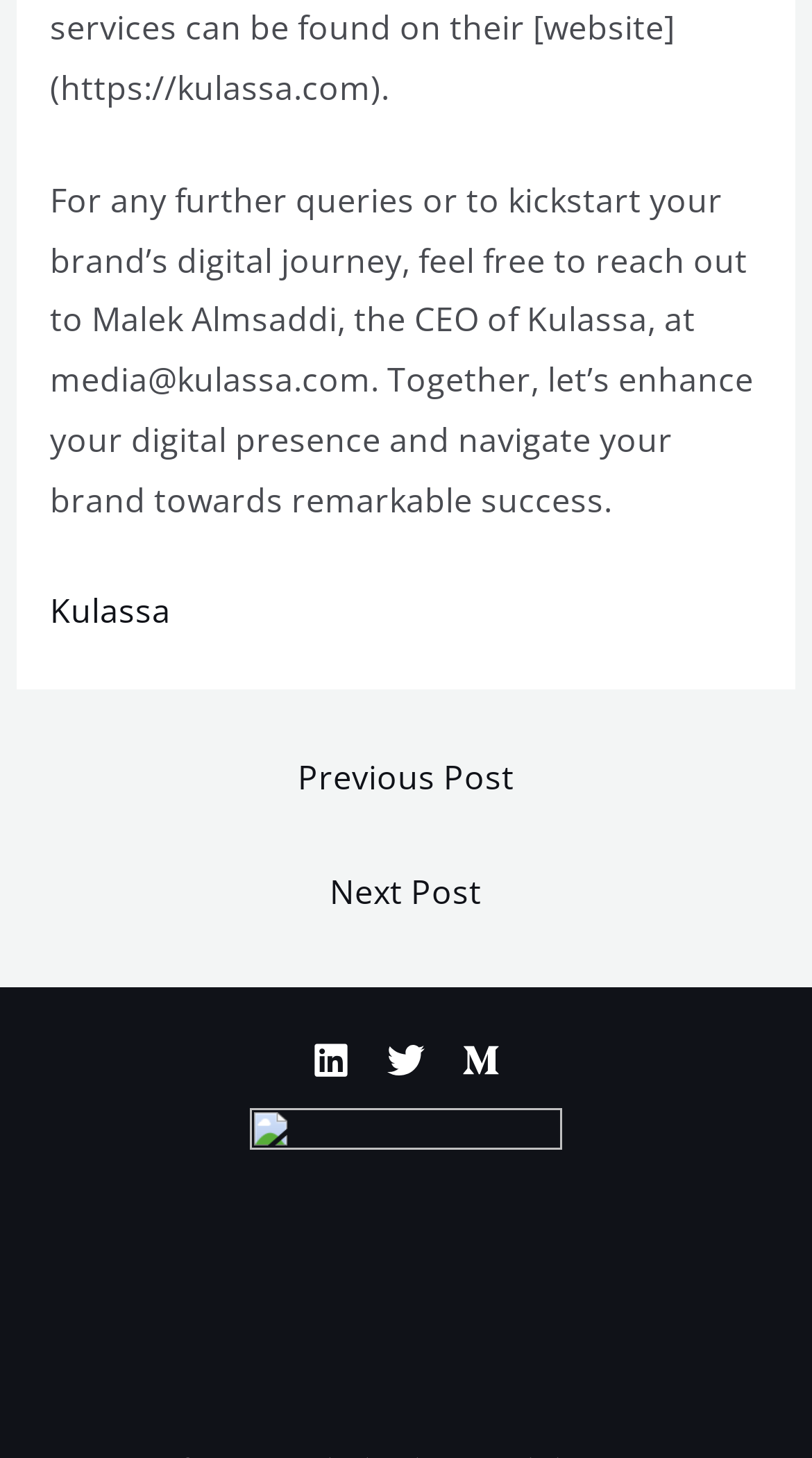Based on the element description, predict the bounding box coordinates (top-left x, top-left y, bottom-right x, bottom-right y) for the UI element in the screenshot: ← Previous Post

[0.045, 0.509, 0.955, 0.561]